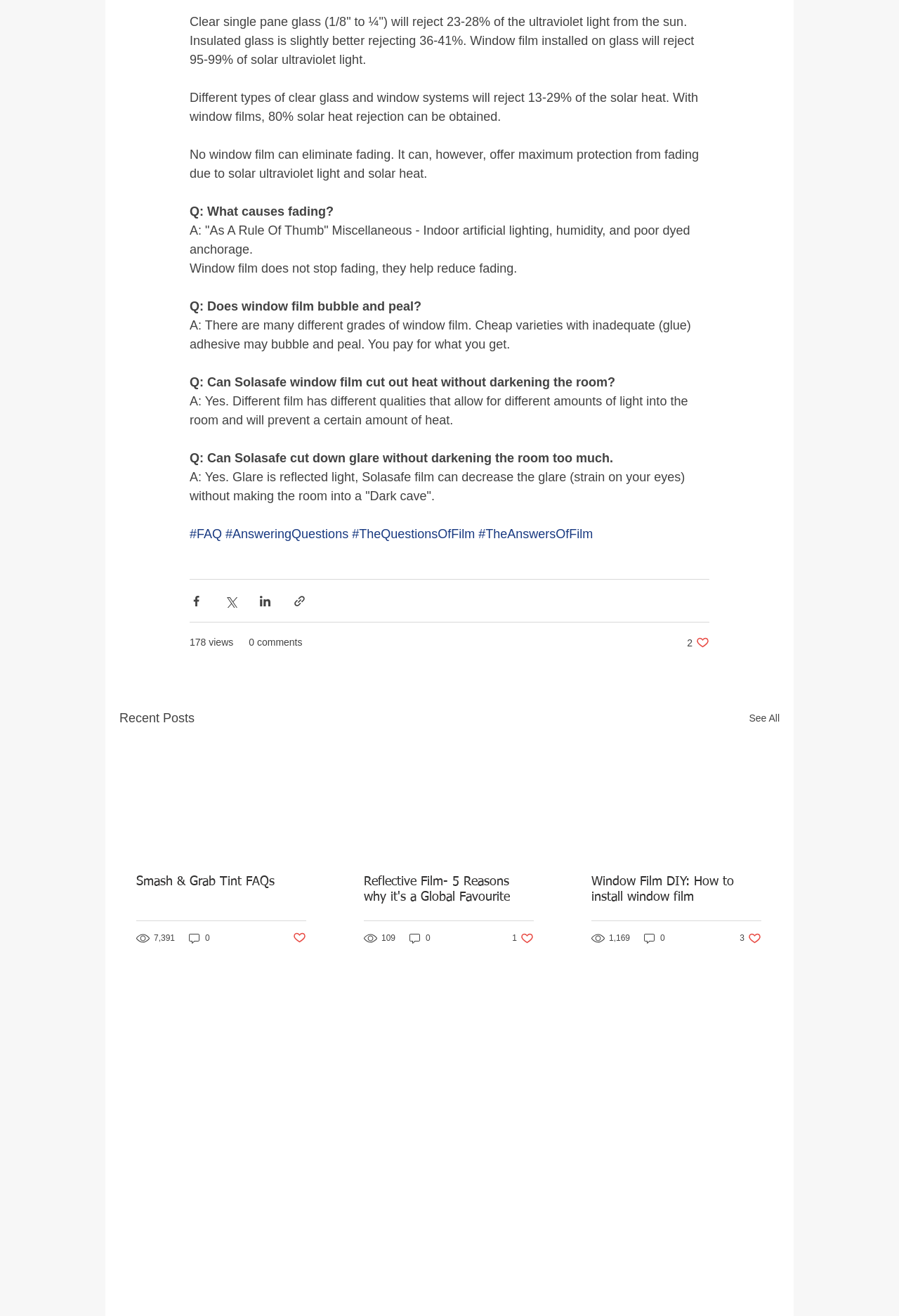Examine the image carefully and respond to the question with a detailed answer: 
What is the purpose of Solasafe film?

Based on the information provided on the webpage, Solasafe film is used to reduce fading and heat. It is mentioned that window film can help reduce fading and also cut out heat without darkening the room.